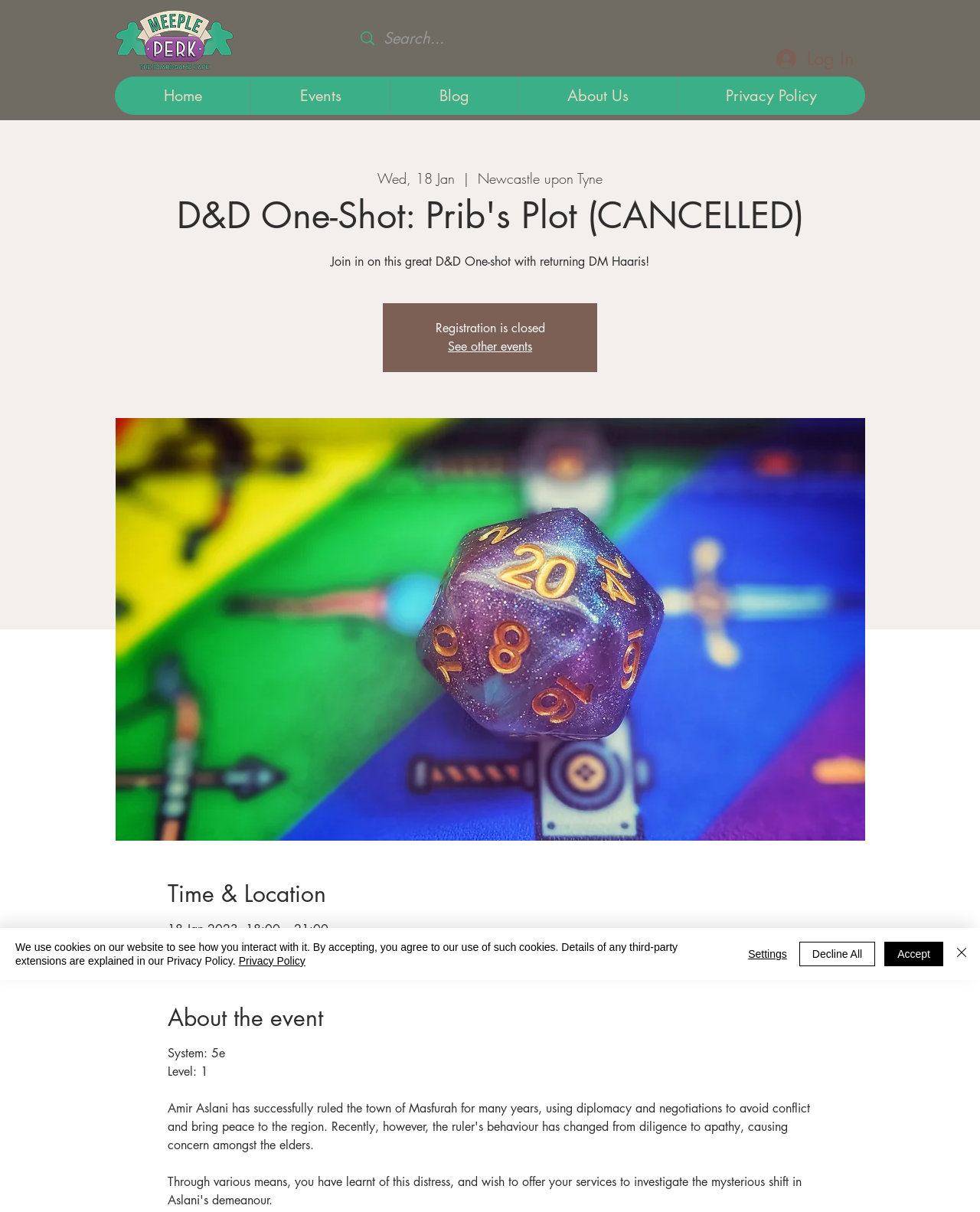Explain in detail what you observe on this webpage.

This webpage appears to be an event page for a Dungeons & Dragons (D&D) one-shot event. At the top left corner, there is a logo of "The Meeple Perk" with two board game pieces and a banner. Next to it, there is a search bar with a magnifying glass icon. On the top right corner, there is a "Log In" button.

Below the logo, there is a navigation menu with links to "Home", "Events", "Blog", "About Us", and "Privacy Policy". The current page is highlighted, indicating that it is an event page.

The main content of the page is divided into sections. The first section has a heading "D&D One-Shot: Prib's Plot (CANCELLED)" and a brief description "Join in on this great D&D One-shot with returning DM Haaris!". Below it, there is a notice that "Registration is closed". There is also a link to "See other events" and a large image related to the event.

The next section is about "Time & Location", which lists the date, time, and address of the event. Following that, there is a section about the event itself, which includes details such as the system used (5e) and the level (1).

At the bottom of the page, there is a cookie policy alert with links to the "Privacy Policy" and buttons to "Accept", "Decline All", "Settings", and "Close".